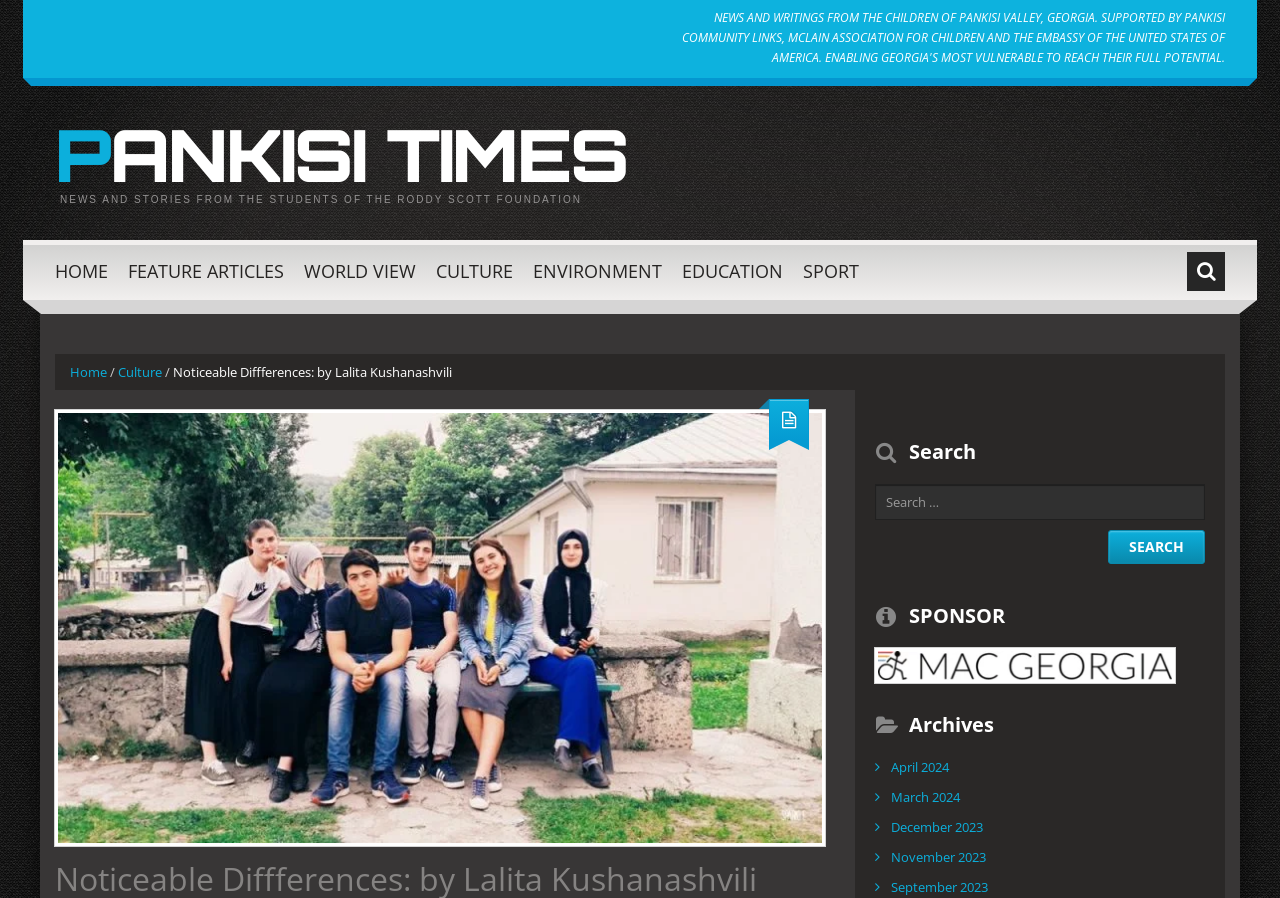Determine the bounding box coordinates of the region that needs to be clicked to achieve the task: "Read feature articles".

[0.1, 0.267, 0.222, 0.334]